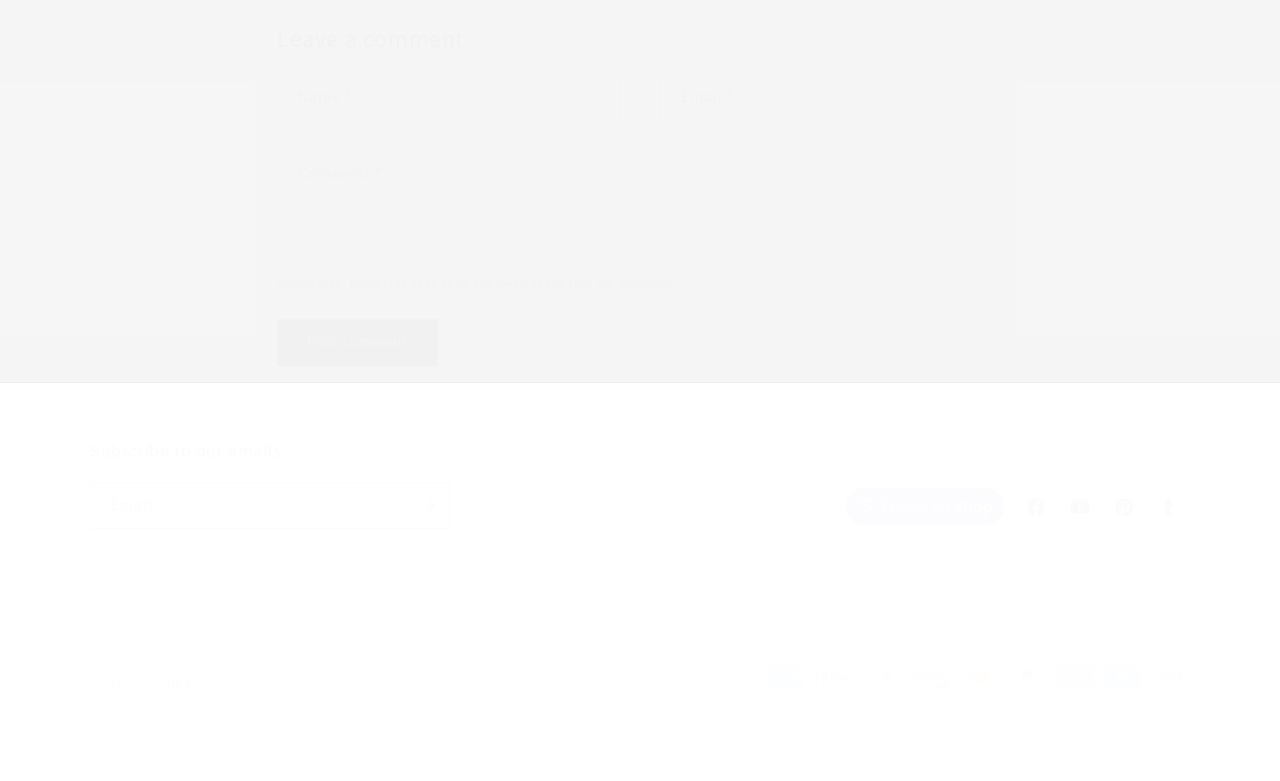Please identify the bounding box coordinates of the element's region that should be clicked to execute the following instruction: "Select France as country/region". The bounding box coordinates must be four float numbers between 0 and 1, i.e., [left, top, right, bottom].

[0.07, 0.85, 0.182, 0.903]